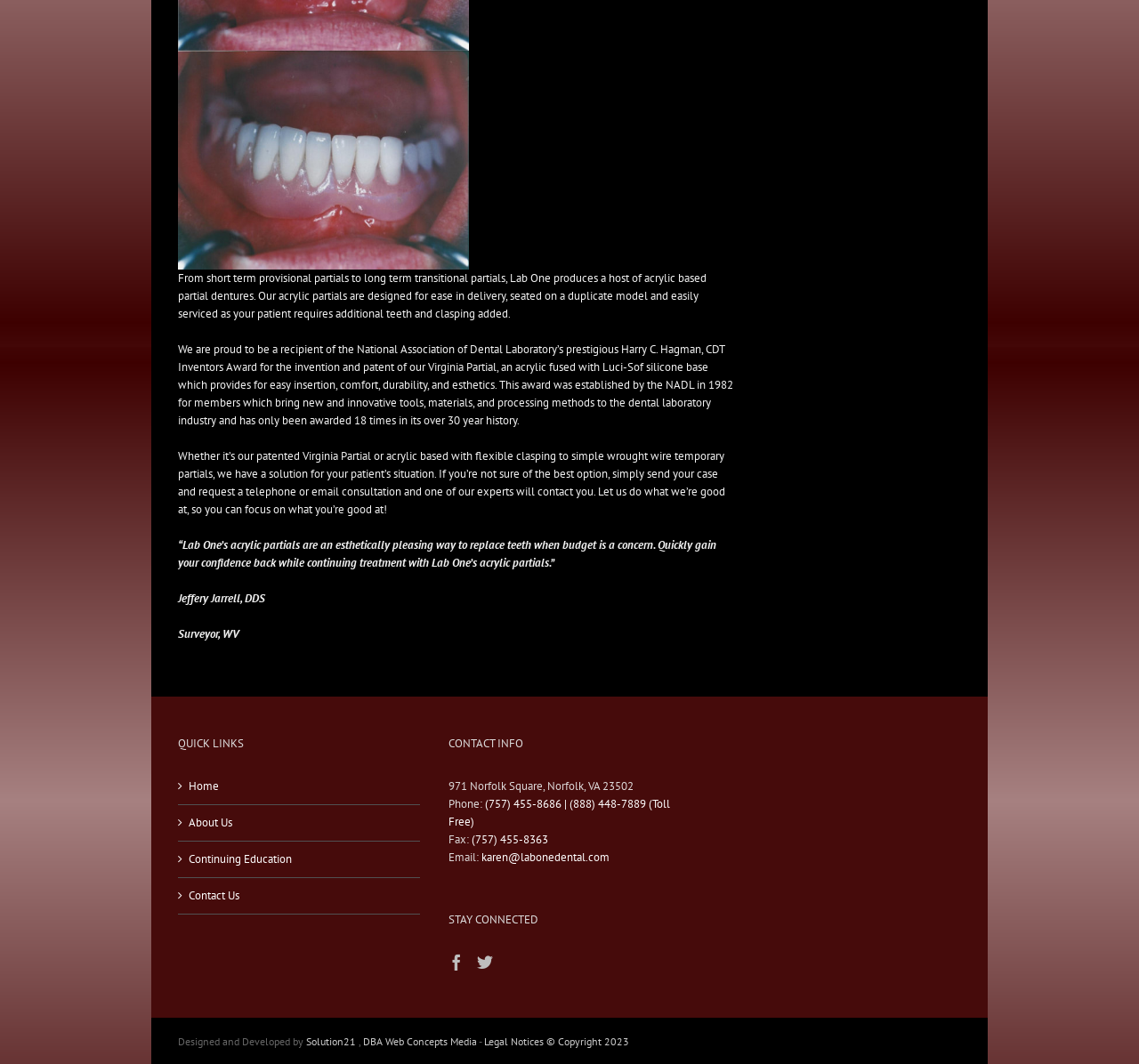Extract the bounding box coordinates for the HTML element that matches this description: "DBA Web Concepts Media". The coordinates should be four float numbers between 0 and 1, i.e., [left, top, right, bottom].

[0.319, 0.972, 0.419, 0.985]